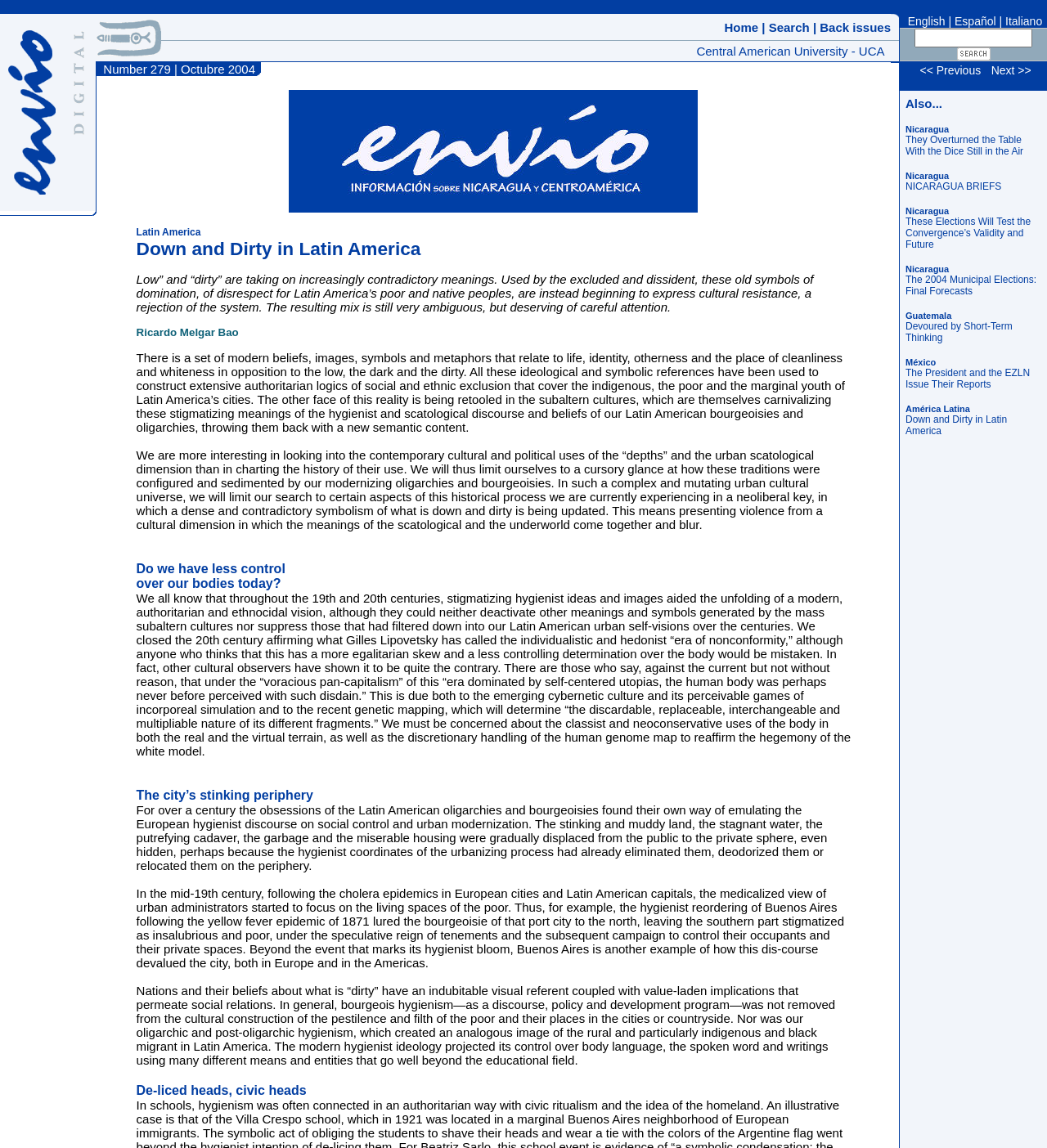What is the language of the webpage?
Look at the screenshot and respond with a single word or phrase.

English